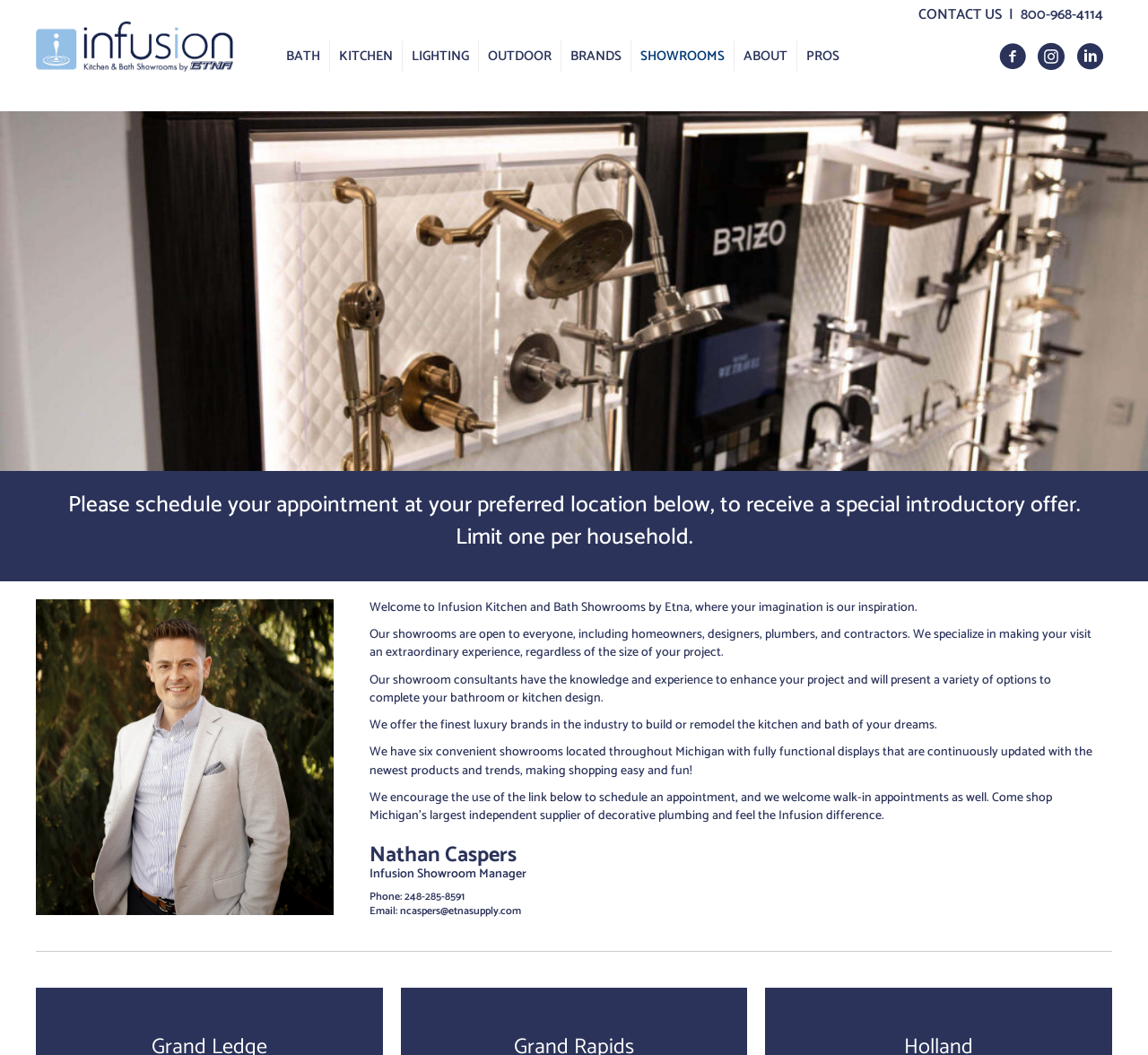Answer this question in one word or a short phrase: What is the phone number of the Infusion Showroom Manager?

248-285-8591